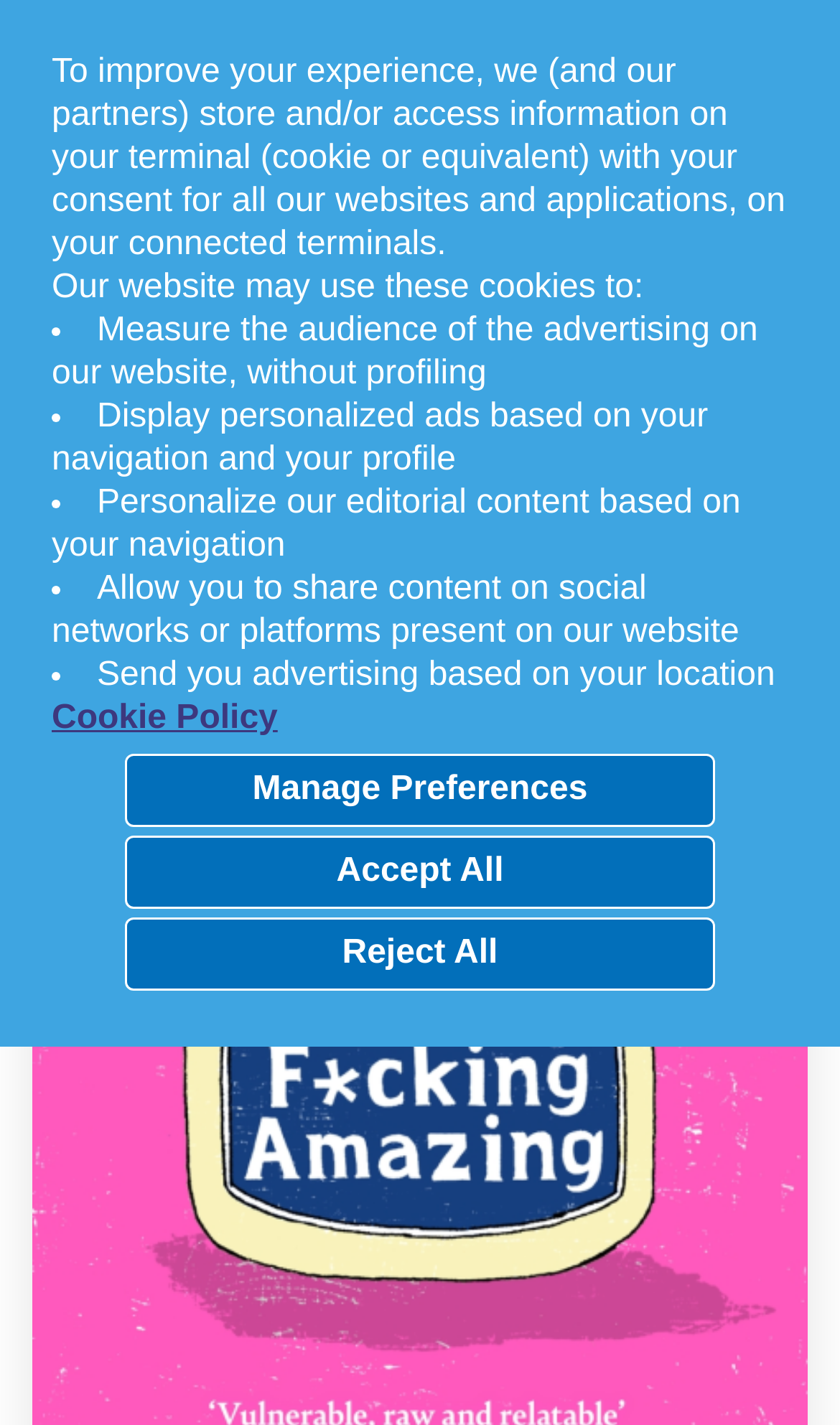Please answer the following question using a single word or phrase: 
What is the function of the button with a ☰ icon?

Unknown